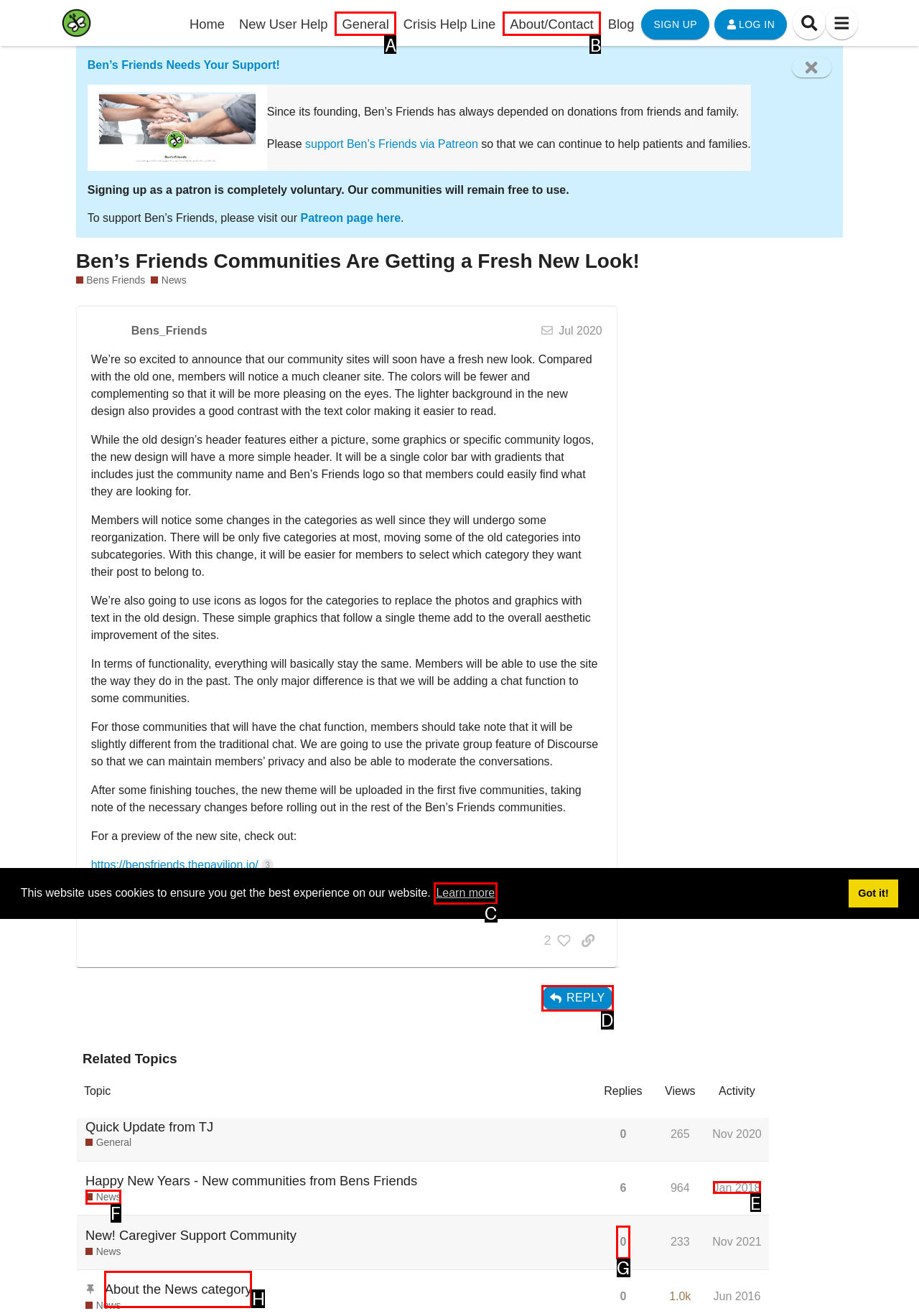Select the letter that aligns with the description: About the News category. Answer with the letter of the selected option directly.

H